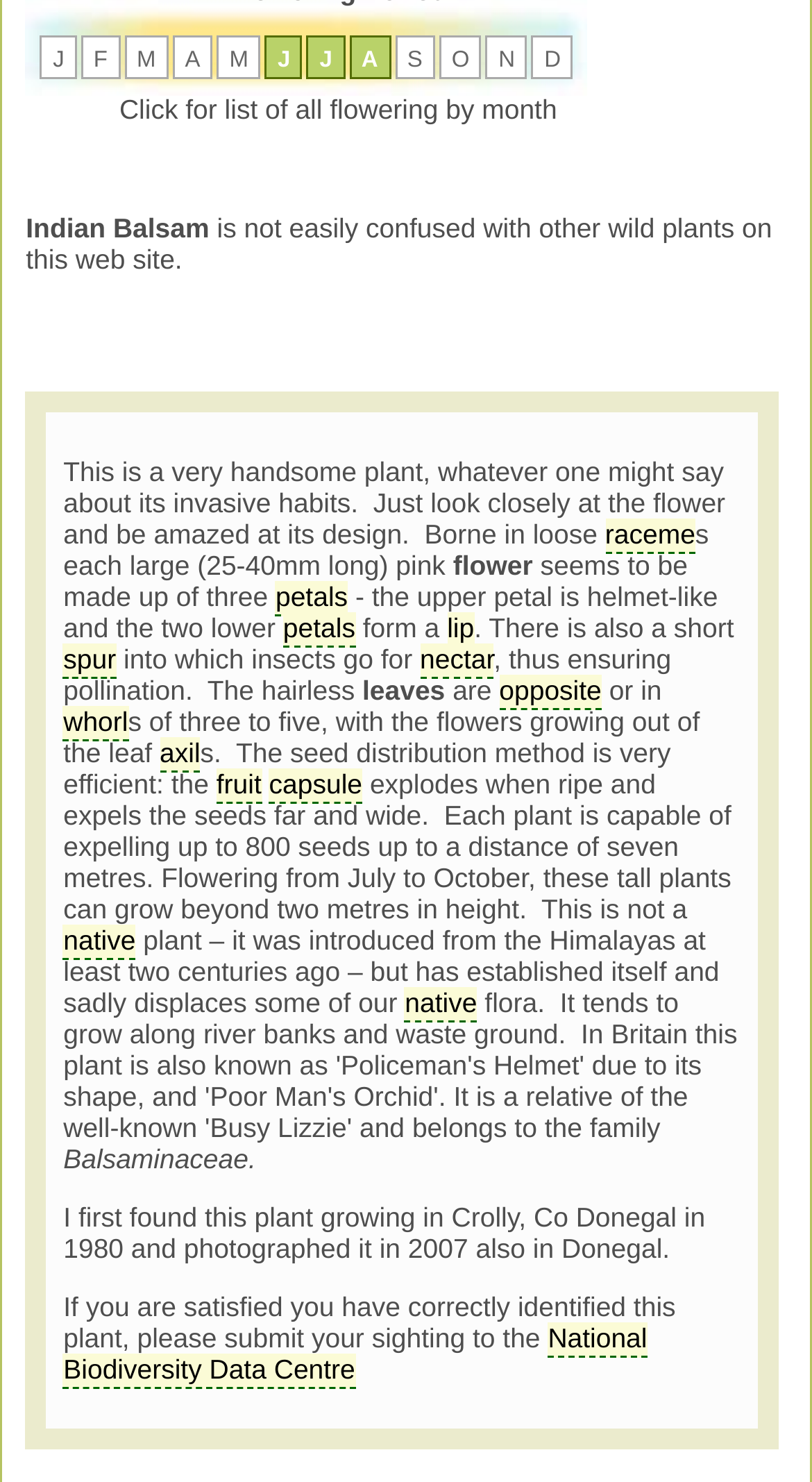Find the bounding box coordinates of the element you need to click on to perform this action: 'Explore the meaning of petals'. The coordinates should be represented by four float values between 0 and 1, in the format [left, top, right, bottom].

[0.339, 0.392, 0.428, 0.416]